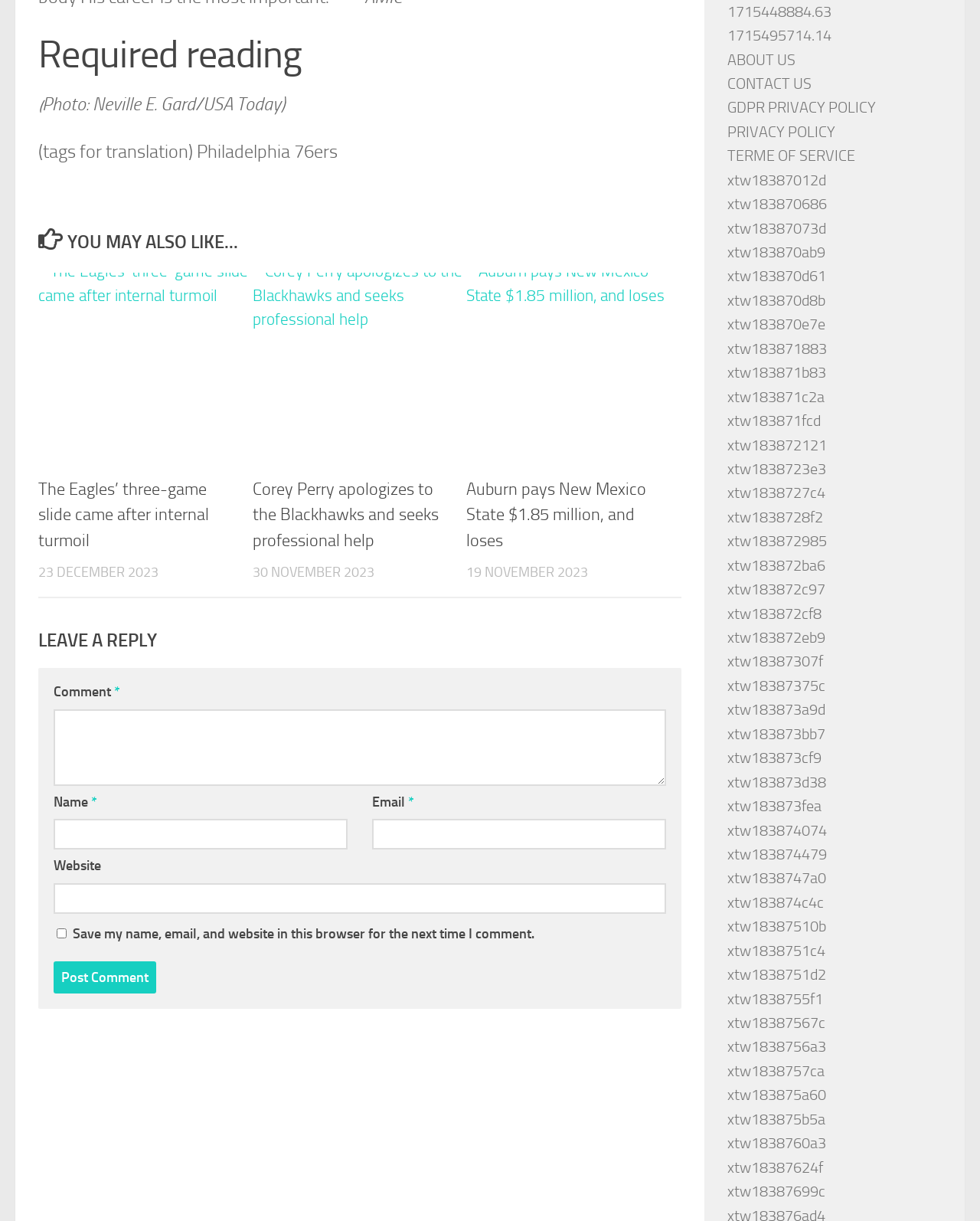Locate the bounding box coordinates of the element to click to perform the following action: 'Click on the 'ABOUT US' link'. The coordinates should be given as four float values between 0 and 1, in the form of [left, top, right, bottom].

[0.742, 0.042, 0.812, 0.056]